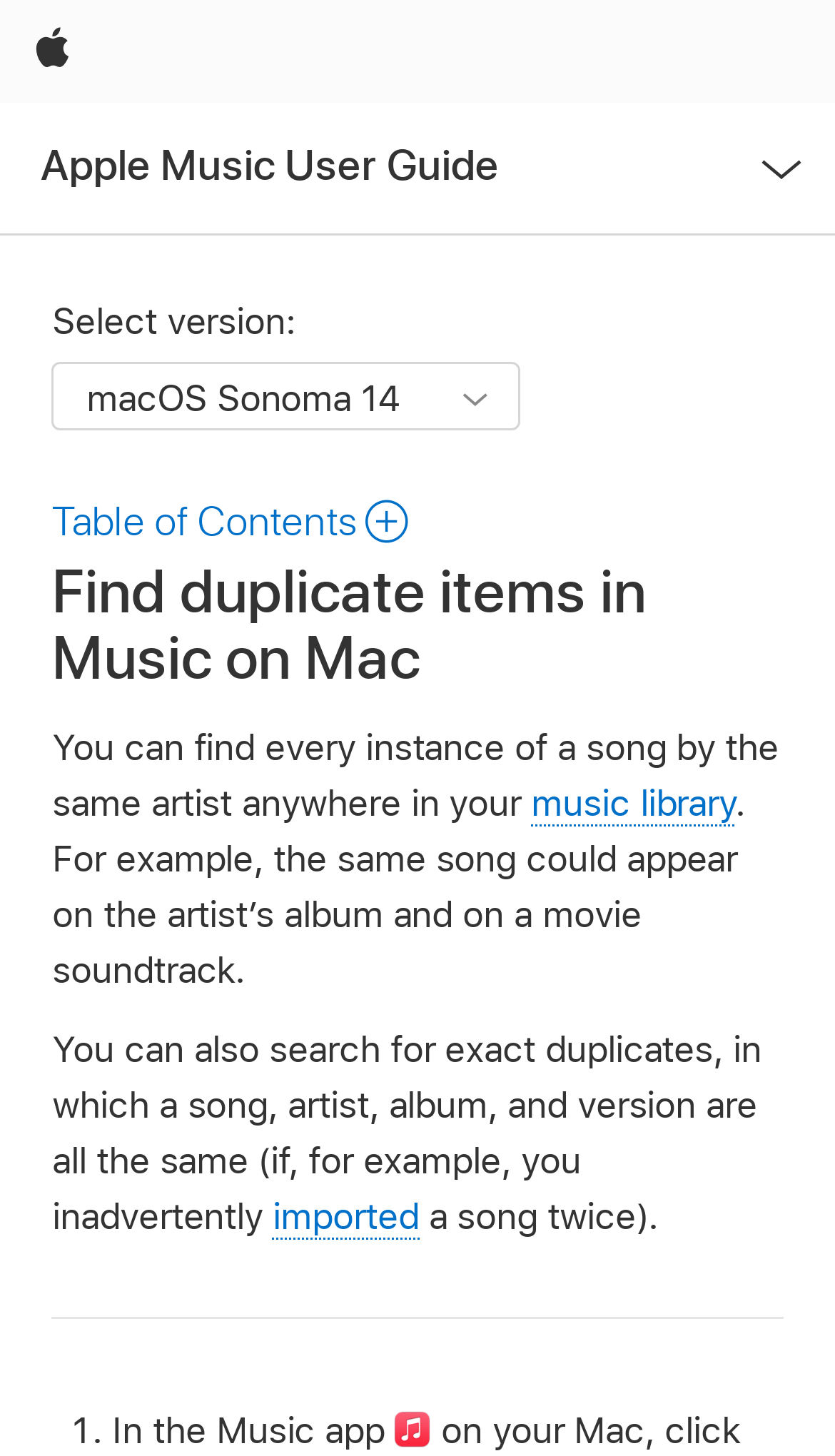Convey a detailed summary of the webpage, mentioning all key elements.

The webpage is about finding duplicate items in Music on Mac, specifically in the Apple Music library. At the top, there is a global navigation section with an Apple logo image and a link to "Apple". Below this, there is a local navigation section with a link to the "Apple Music User Guide" and an "Open Menu" button.

On the left side, there is a section with a heading "Find duplicate items in Music on Mac" and a brief description of what duplicate items are. This section also contains a link to "music library" and explains that users can find every instance of a song by the same artist anywhere in their library.

Below this section, there is a paragraph of text that explains how to search for exact duplicates, where a song, artist, album, and version are all the same. This paragraph contains a link to "imported" and explains that users may have inadvertently imported a song twice.

At the very bottom of the page, there is a sentence that starts with "In the Music app", but it seems to be cut off.